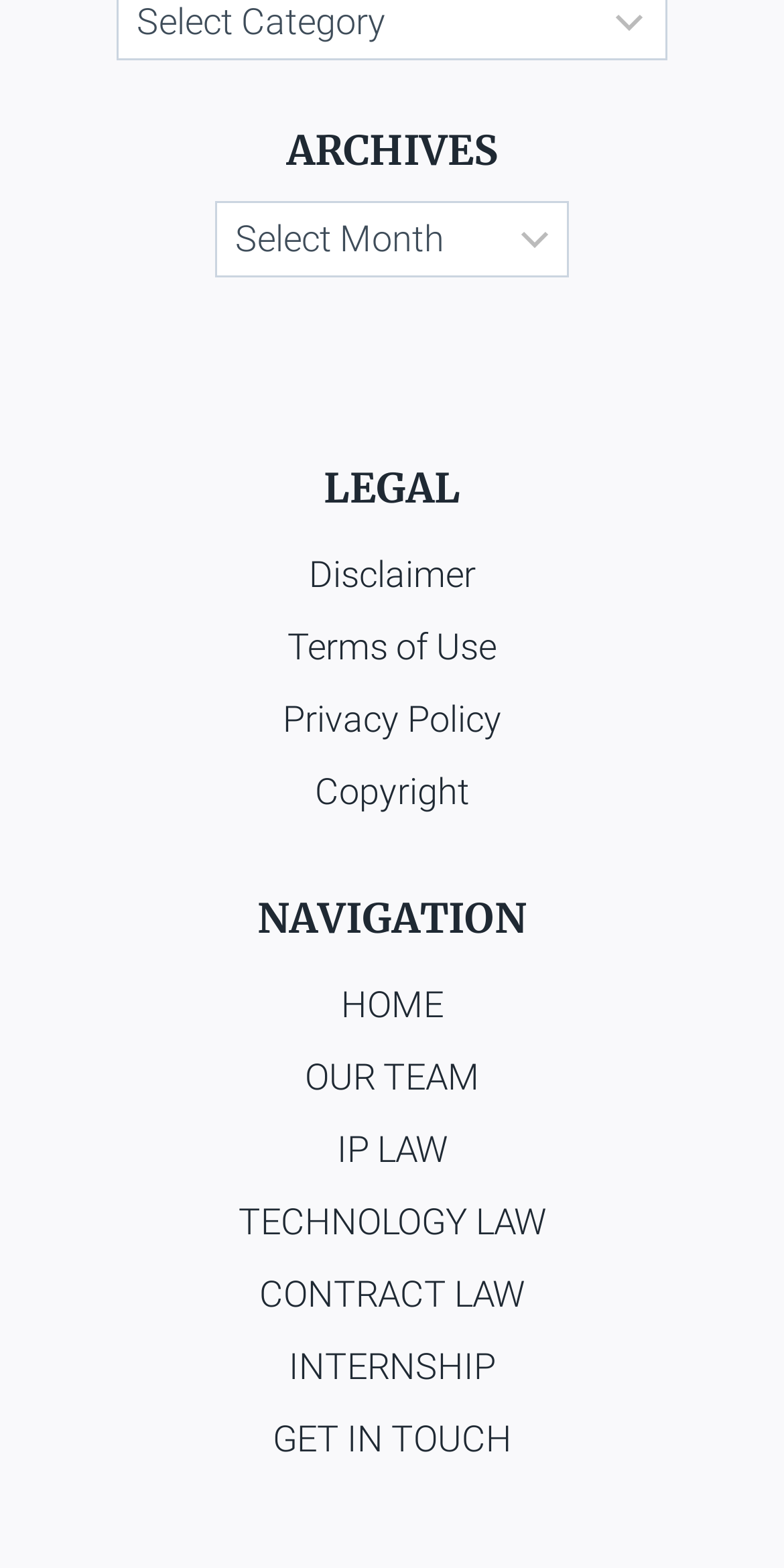Bounding box coordinates are specified in the format (top-left x, top-left y, bottom-right x, bottom-right y). All values are floating point numbers bounded between 0 and 1. Please provide the bounding box coordinate of the region this sentence describes: Twitter

None